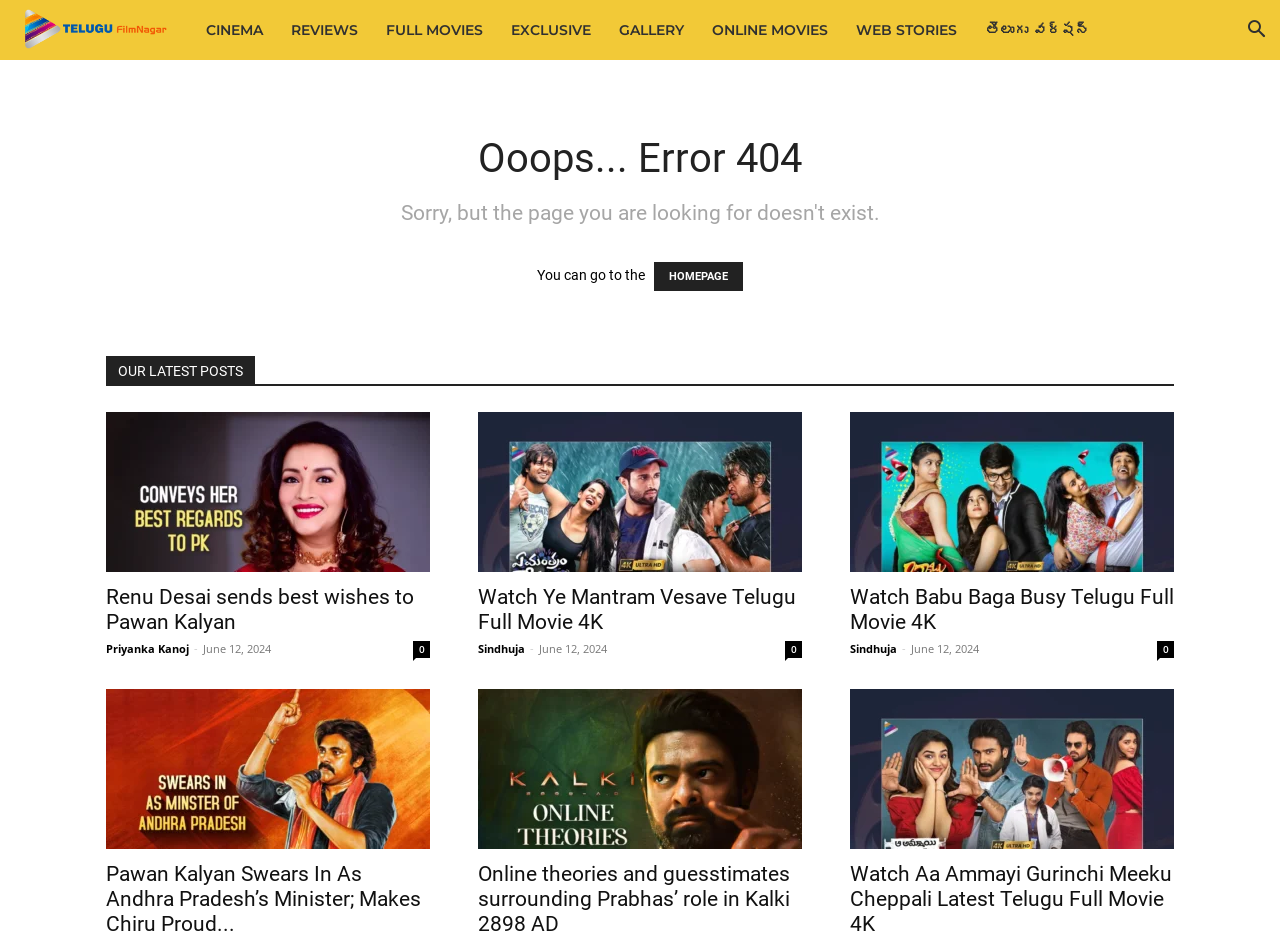Please provide a detailed answer to the question below by examining the image:
What is the error message displayed on the page?

I looked at the static text elements on the page and found the error message 'Ooops... Error 404' which indicates that the page was not found.